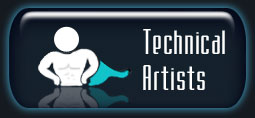What is the purpose of the button?
Using the information from the image, answer the question thoroughly.

The modern and engaging design of the button invites users to explore resources specifically tailored for technical artists in the animation community, suggesting that the button serves as a gateway to access relevant information and tools.